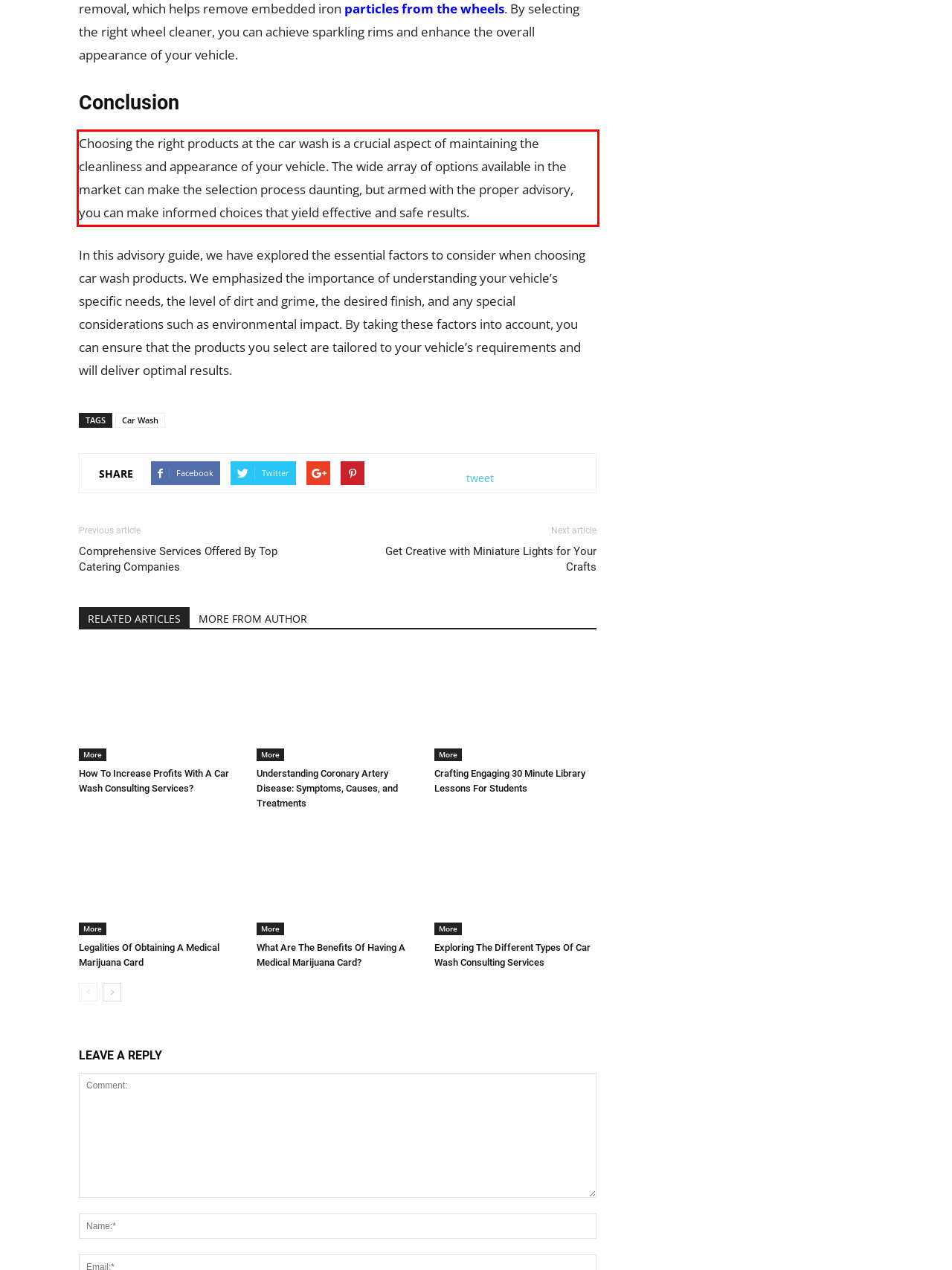Please perform OCR on the text within the red rectangle in the webpage screenshot and return the text content.

Choosing the right products at the car wash is a crucial aspect of maintaining the cleanliness and appearance of your vehicle. The wide array of options available in the market can make the selection process daunting, but armed with the proper advisory, you can make informed choices that yield effective and safe results.